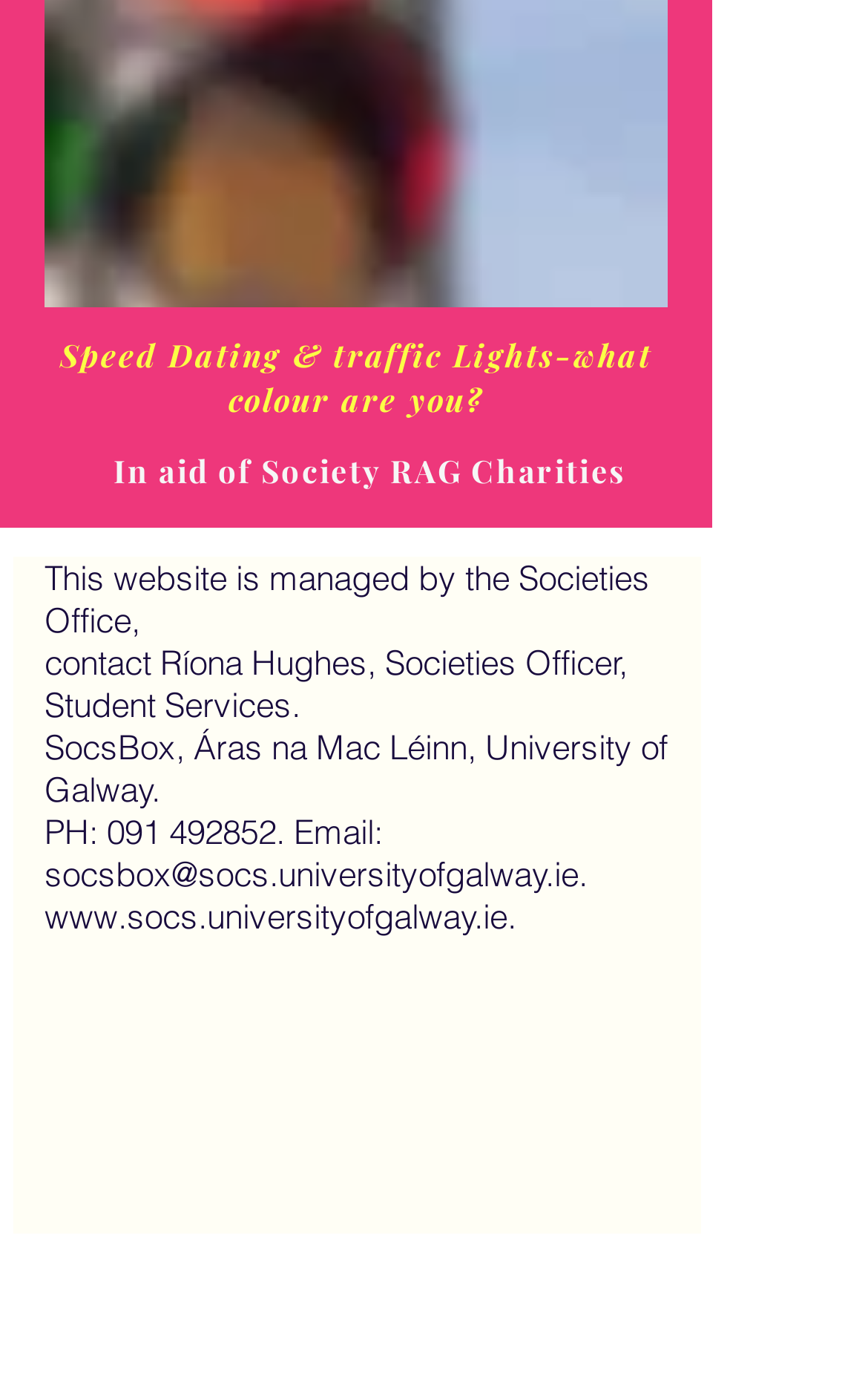Pinpoint the bounding box coordinates of the clickable element to carry out the following instruction: "Call the Societies Office."

[0.123, 0.585, 0.318, 0.615]